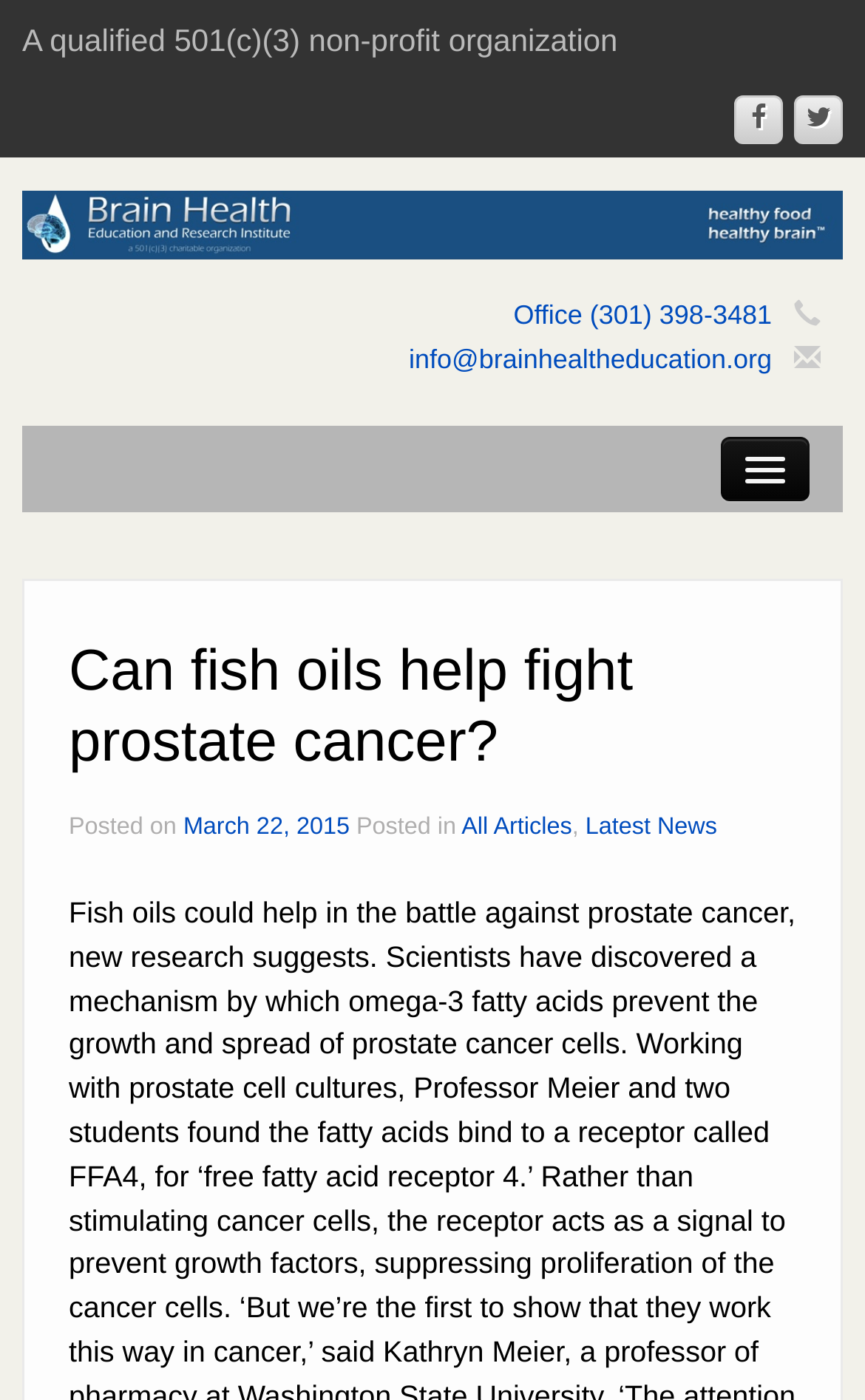Please provide a detailed answer to the question below by examining the image:
What is the date of the article 'Can fish oils help fight prostate cancer?'?

I found the date by looking at the article's metadata, where it says 'Posted on March 22, 2015'.